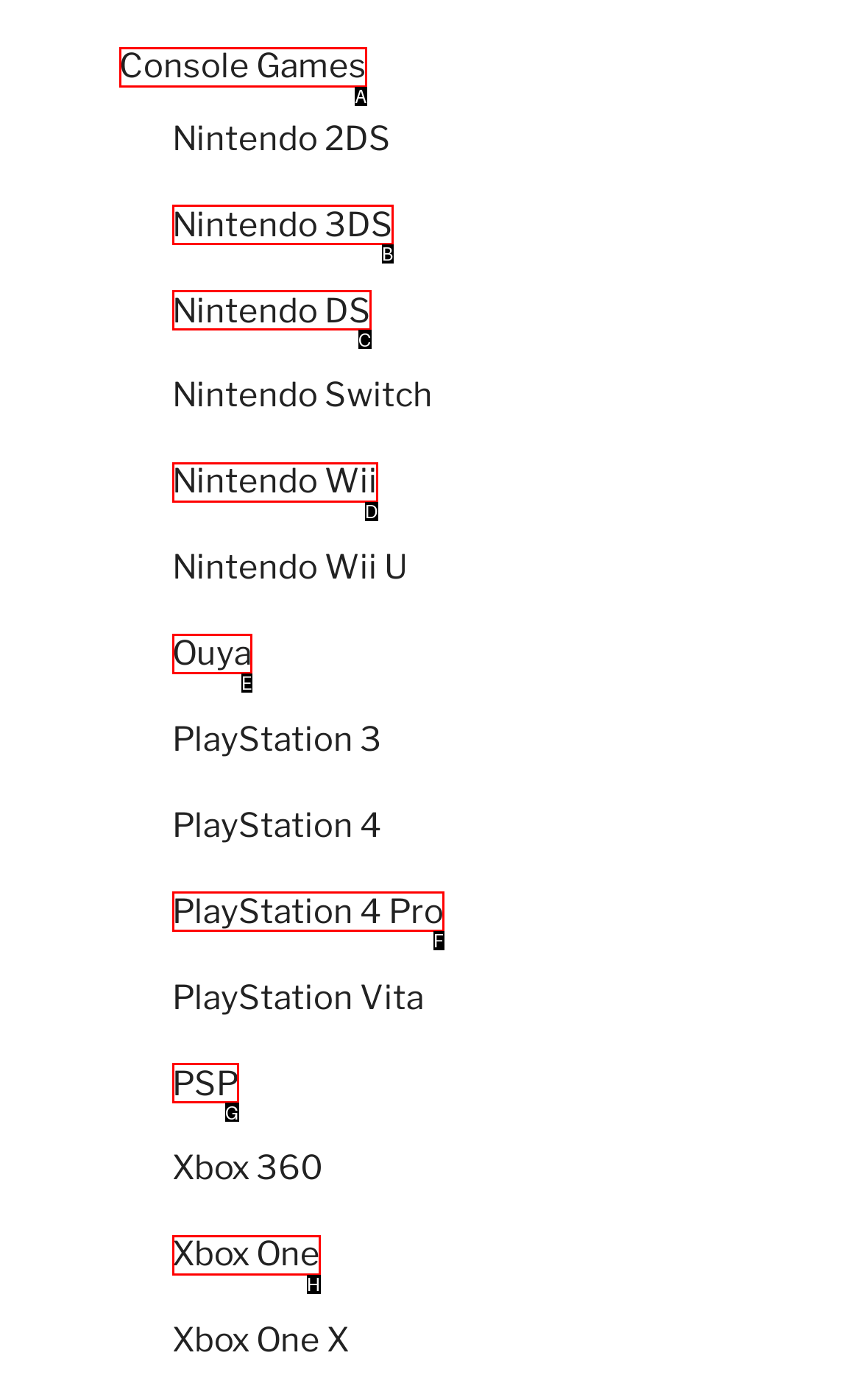Given the description: PlayStation 4 Pro, select the HTML element that matches it best. Reply with the letter of the chosen option directly.

F